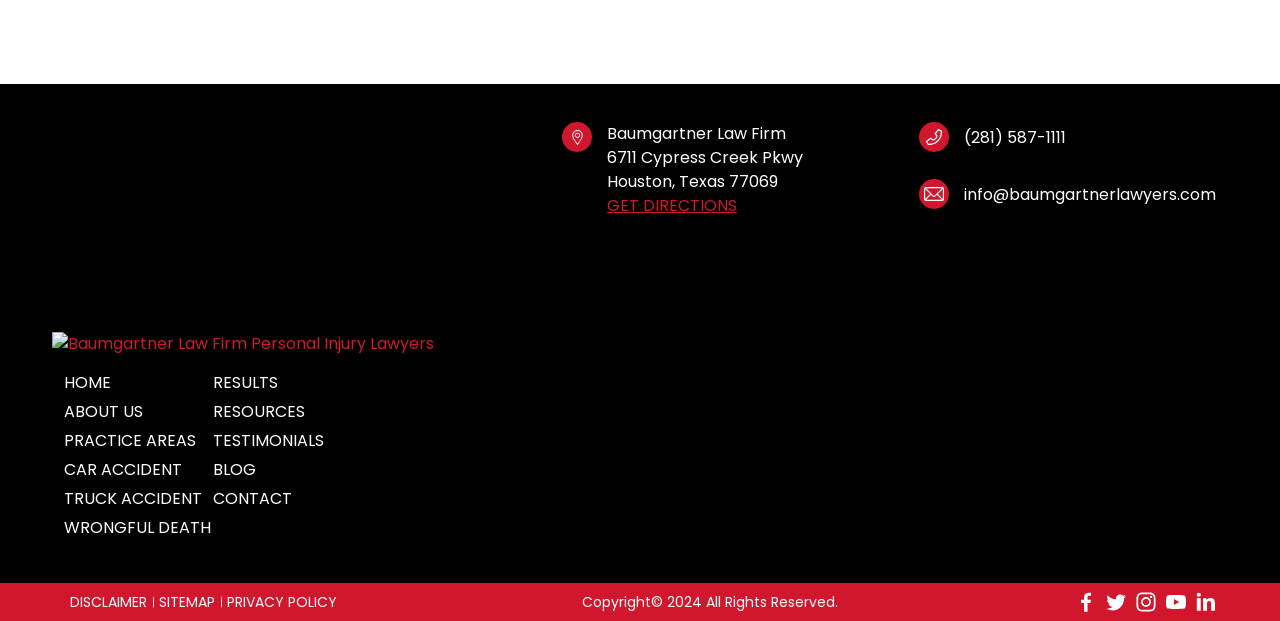Locate the bounding box coordinates of the clickable area needed to fulfill the instruction: "Click the 'GET DIRECTIONS' link".

[0.474, 0.313, 0.576, 0.35]